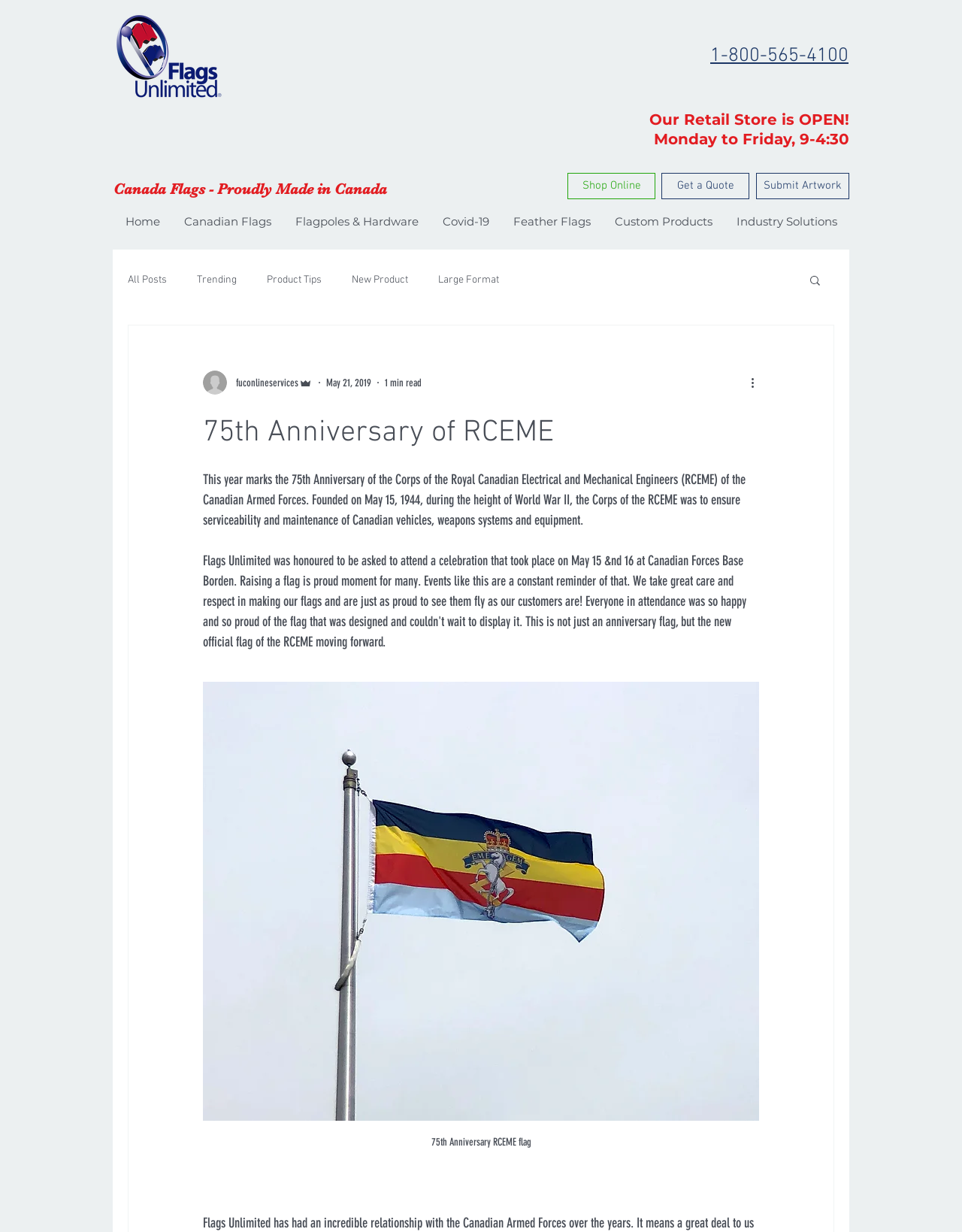Can you find the bounding box coordinates for the element that needs to be clicked to execute this instruction: "Get a quote"? The coordinates should be given as four float numbers between 0 and 1, i.e., [left, top, right, bottom].

[0.688, 0.14, 0.779, 0.162]